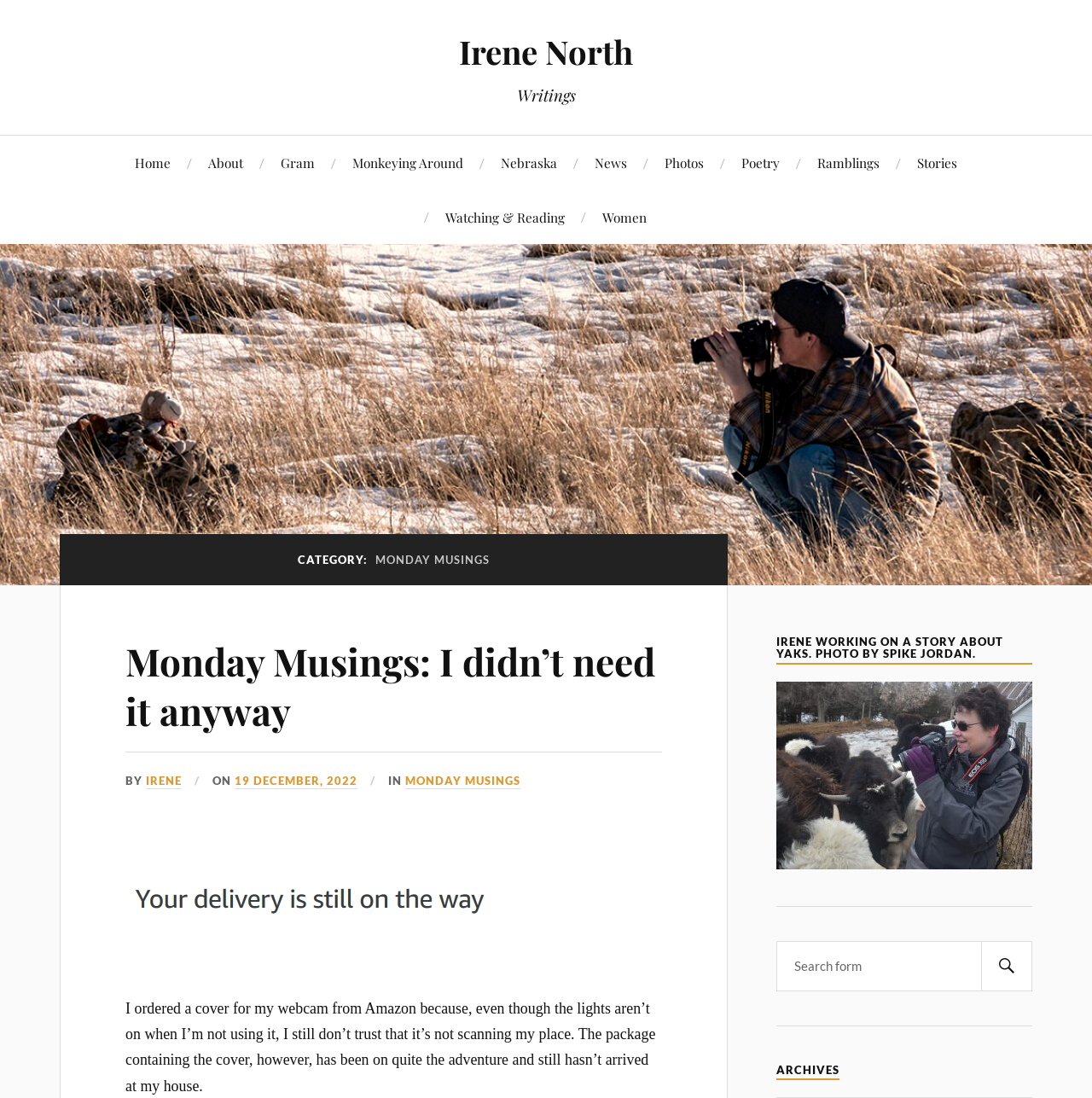How many navigation links are there in the top menu?
Look at the image and answer the question with a single word or phrase.

10